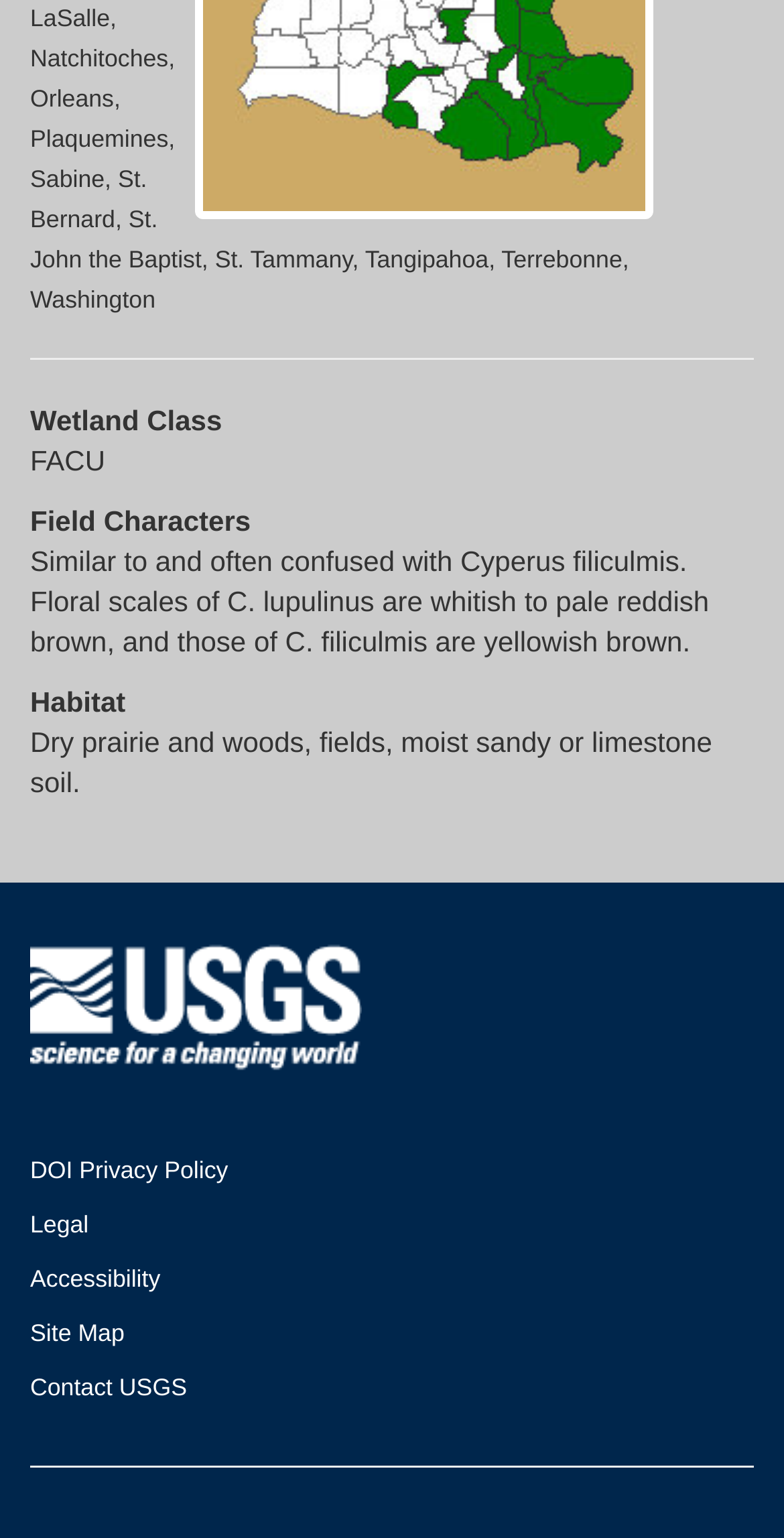Extract the bounding box coordinates for the UI element described as: "DOI Privacy Policy".

[0.038, 0.752, 0.291, 0.77]